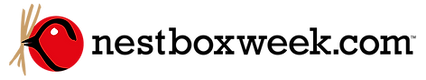What is the purpose of Nestbox Week?
Using the image as a reference, deliver a detailed and thorough answer to the question.

The campaign is dedicated to educating the public on the importance of providing suitable homes for birds in the UK, promoting awareness about habitat preservation and the significance of nesting boxes for avian conservation, which implies that the purpose of Nestbox Week is avian conservation.